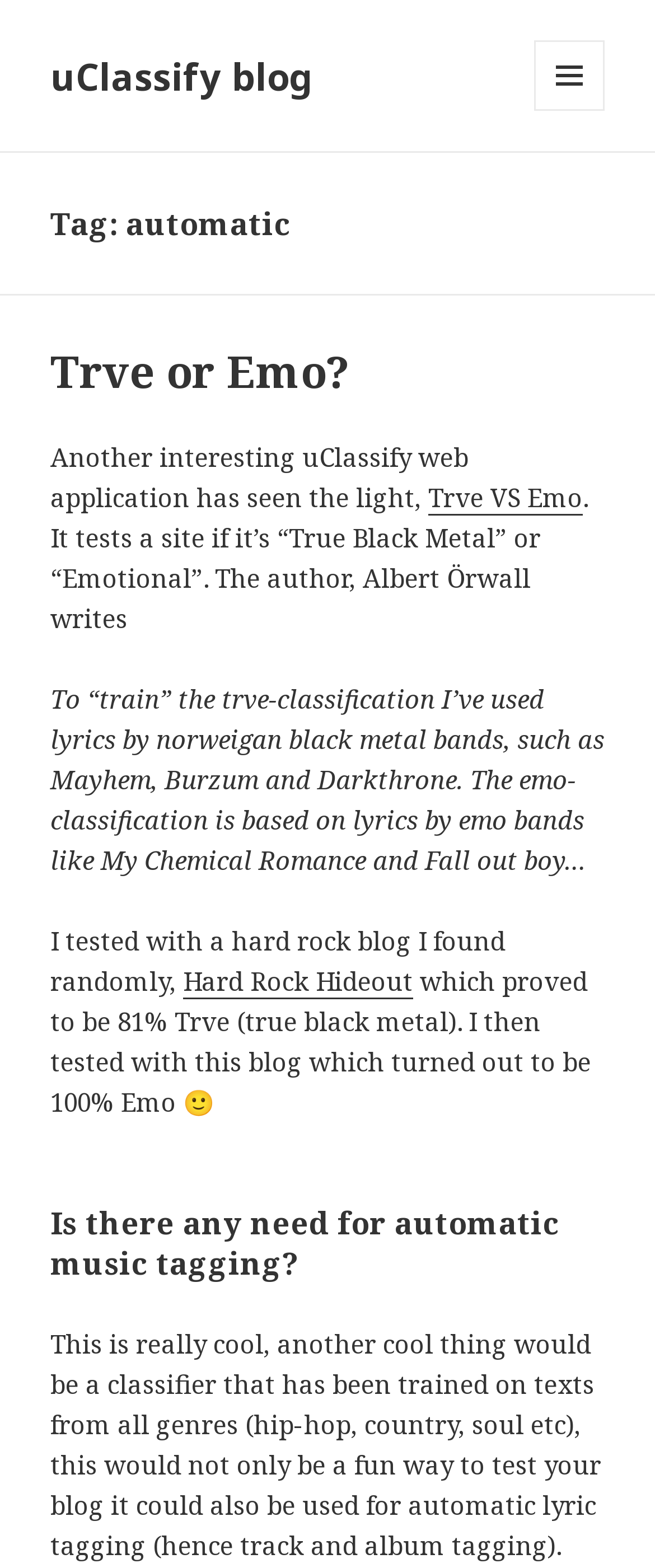Use the information in the screenshot to answer the question comprehensively: What is the result of testing the current blog with the 'Trve or Emo?' application?

According to the blog post, the author tested the current blog with the 'Trve or Emo?' application and it turned out to be 100% Emo, which means it was classified as Emotional.